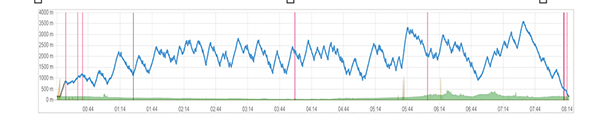When did the pilot cross the start line? Observe the screenshot and provide a one-word or short phrase answer.

11:39 am